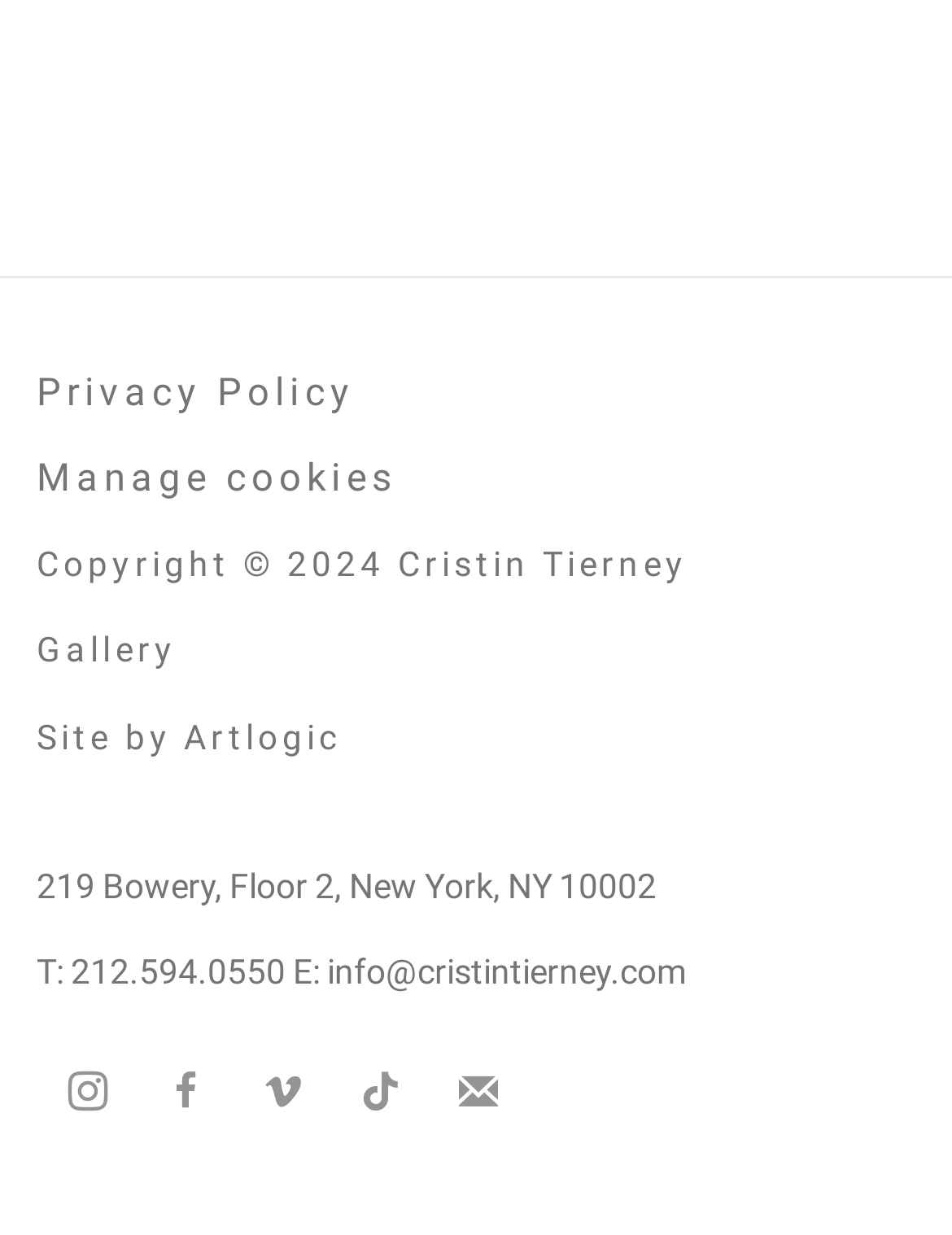Please specify the bounding box coordinates of the region to click in order to perform the following instruction: "Send an email to the gallery".

[0.344, 0.752, 0.721, 0.822]